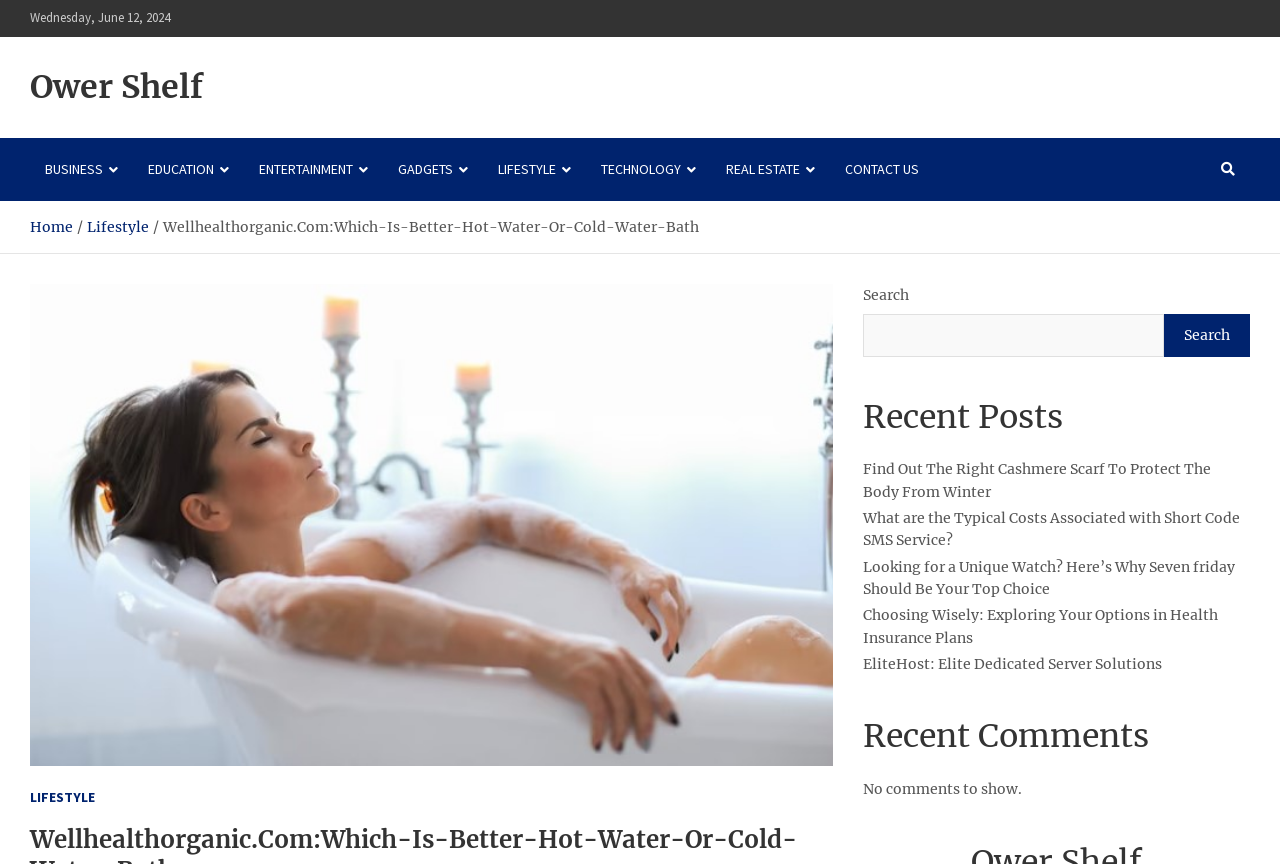Determine the bounding box coordinates of the region I should click to achieve the following instruction: "Search for something". Ensure the bounding box coordinates are four float numbers between 0 and 1, i.e., [left, top, right, bottom].

[0.674, 0.364, 0.909, 0.413]